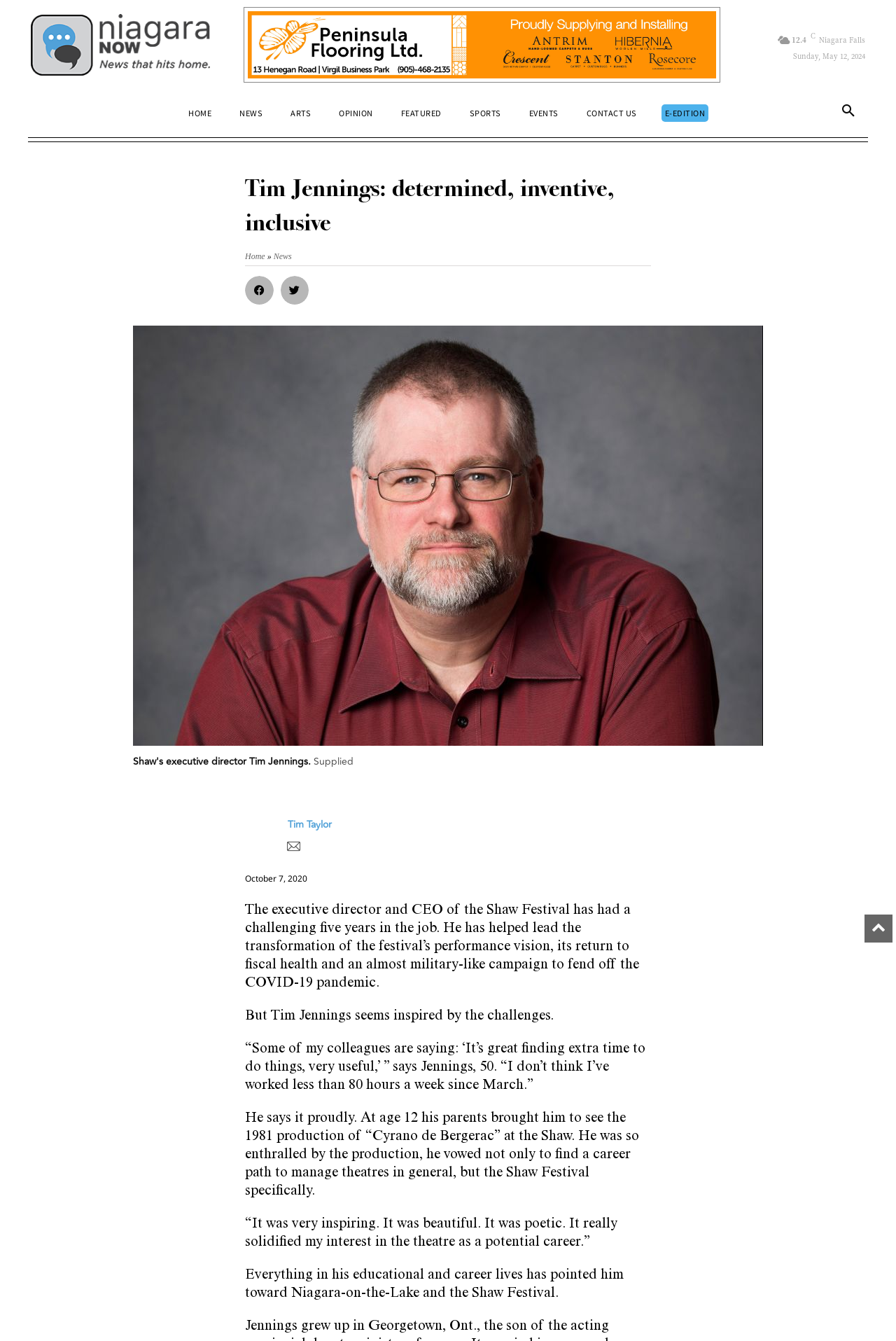What is the name of the festival mentioned?
Offer a detailed and exhaustive answer to the question.

The name of the festival is mentioned in the text as 'Shaw Festival' which is also the name of the CEO's workplace.